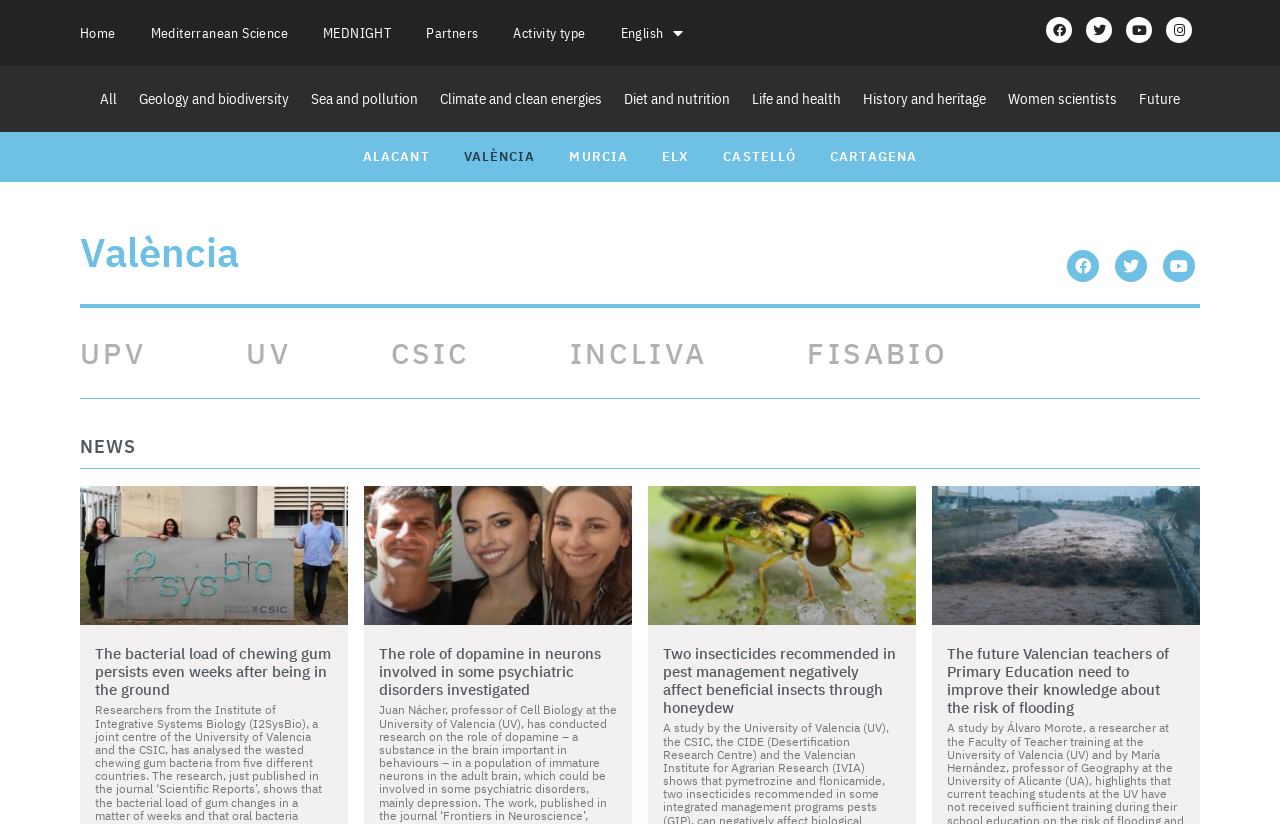Please locate the clickable area by providing the bounding box coordinates to follow this instruction: "Click on Home".

[0.062, 0.012, 0.09, 0.068]